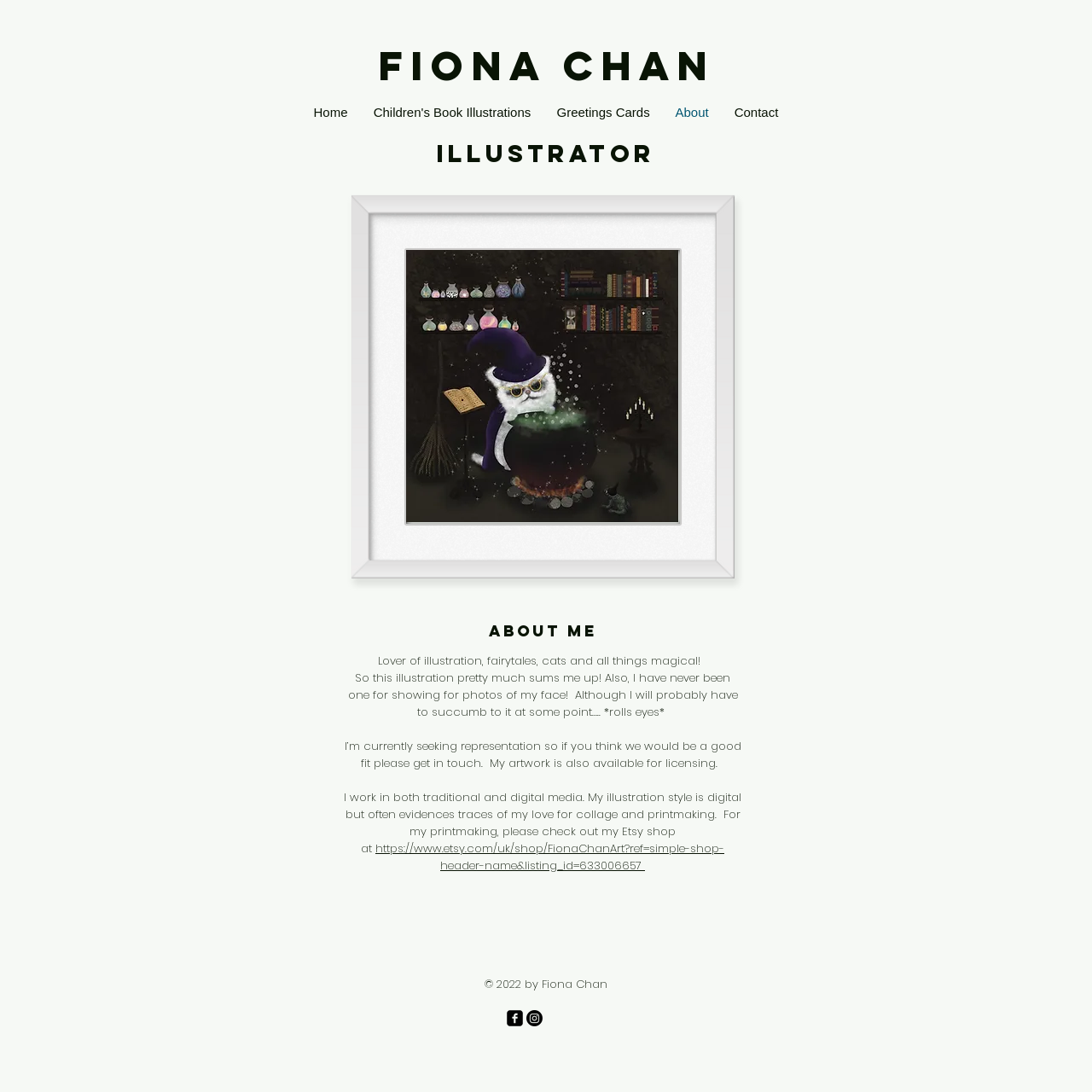Kindly determine the bounding box coordinates for the area that needs to be clicked to execute this instruction: "View the 'Children's Book Illustrations' page".

[0.33, 0.091, 0.498, 0.116]